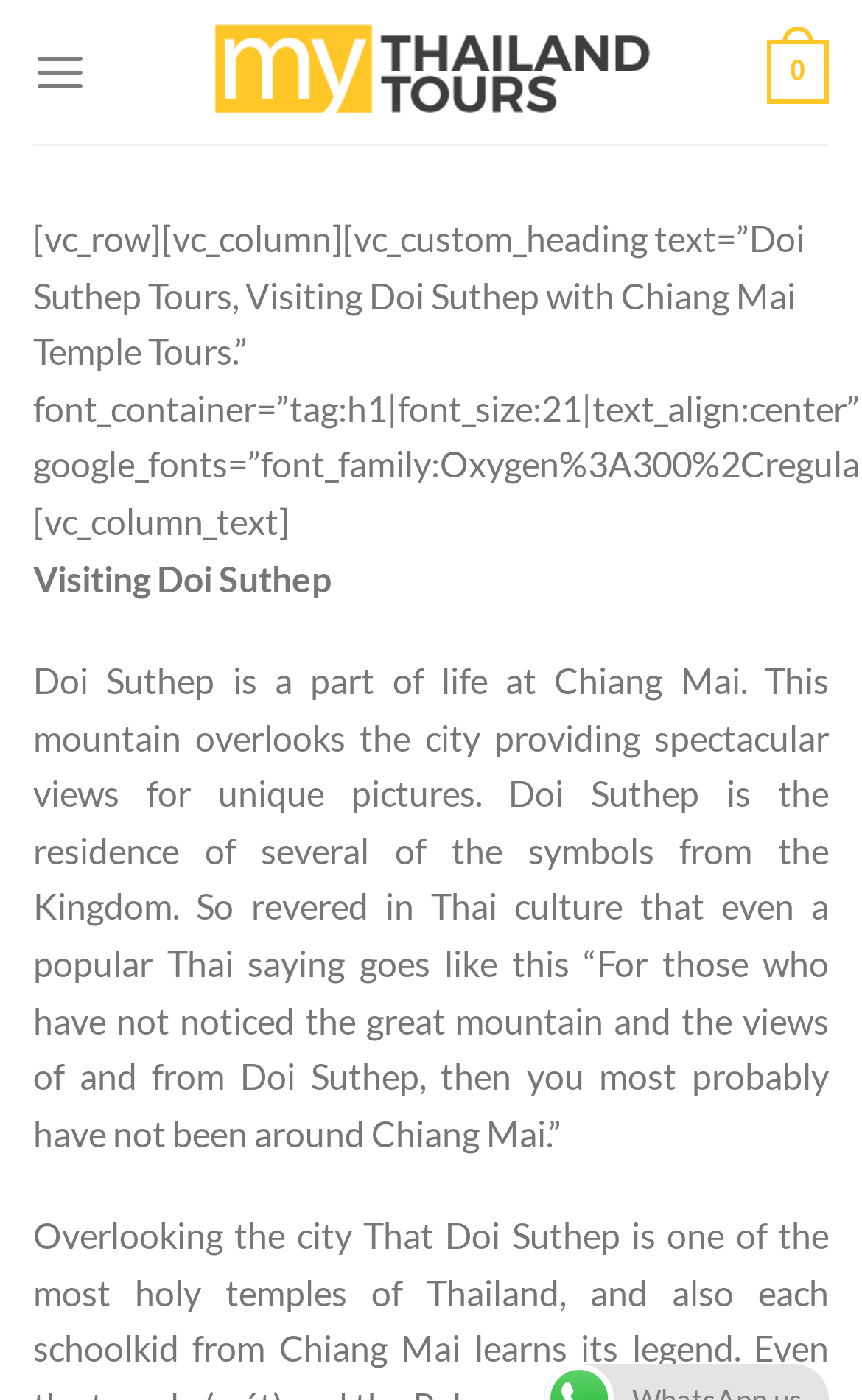Determine the bounding box coordinates in the format (top-left x, top-left y, bottom-right x, bottom-right y). Ensure all values are floating point numbers between 0 and 1. Identify the bounding box of the UI element described by: Leadership in Mathematics

None